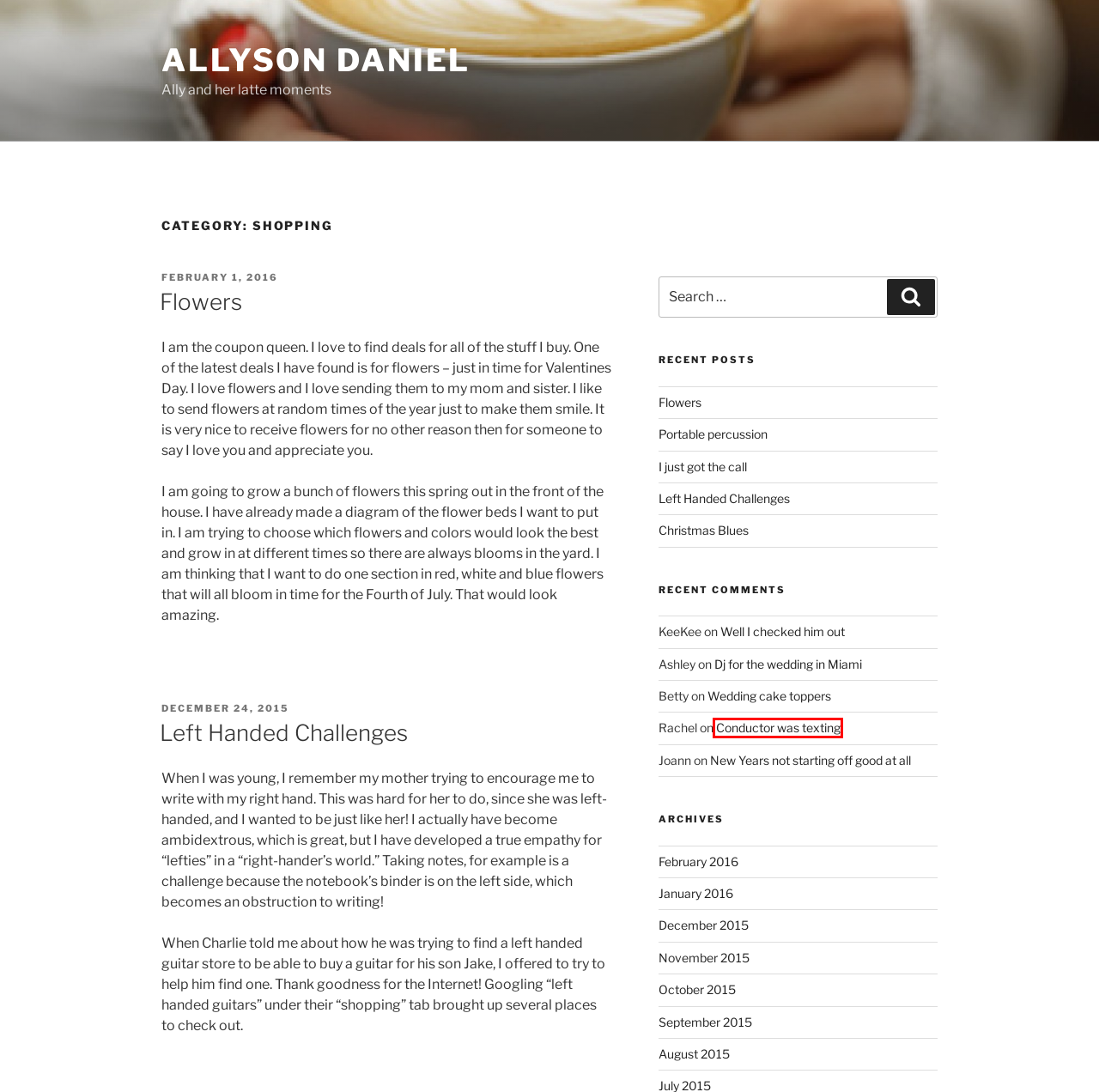You are given a screenshot depicting a webpage with a red bounding box around a UI element. Select the description that best corresponds to the new webpage after clicking the selected element. Here are the choices:
A. Portable percussion – Allyson Daniel
B. Conductor was texting – Allyson Daniel
C. October 2015 – Allyson Daniel
D. January 2016 – Allyson Daniel
E. Well I checked him out – Allyson Daniel
F. August 2015 – Allyson Daniel
G. Dj for the wedding in Miami – Allyson Daniel
H. September 2015 – Allyson Daniel

B